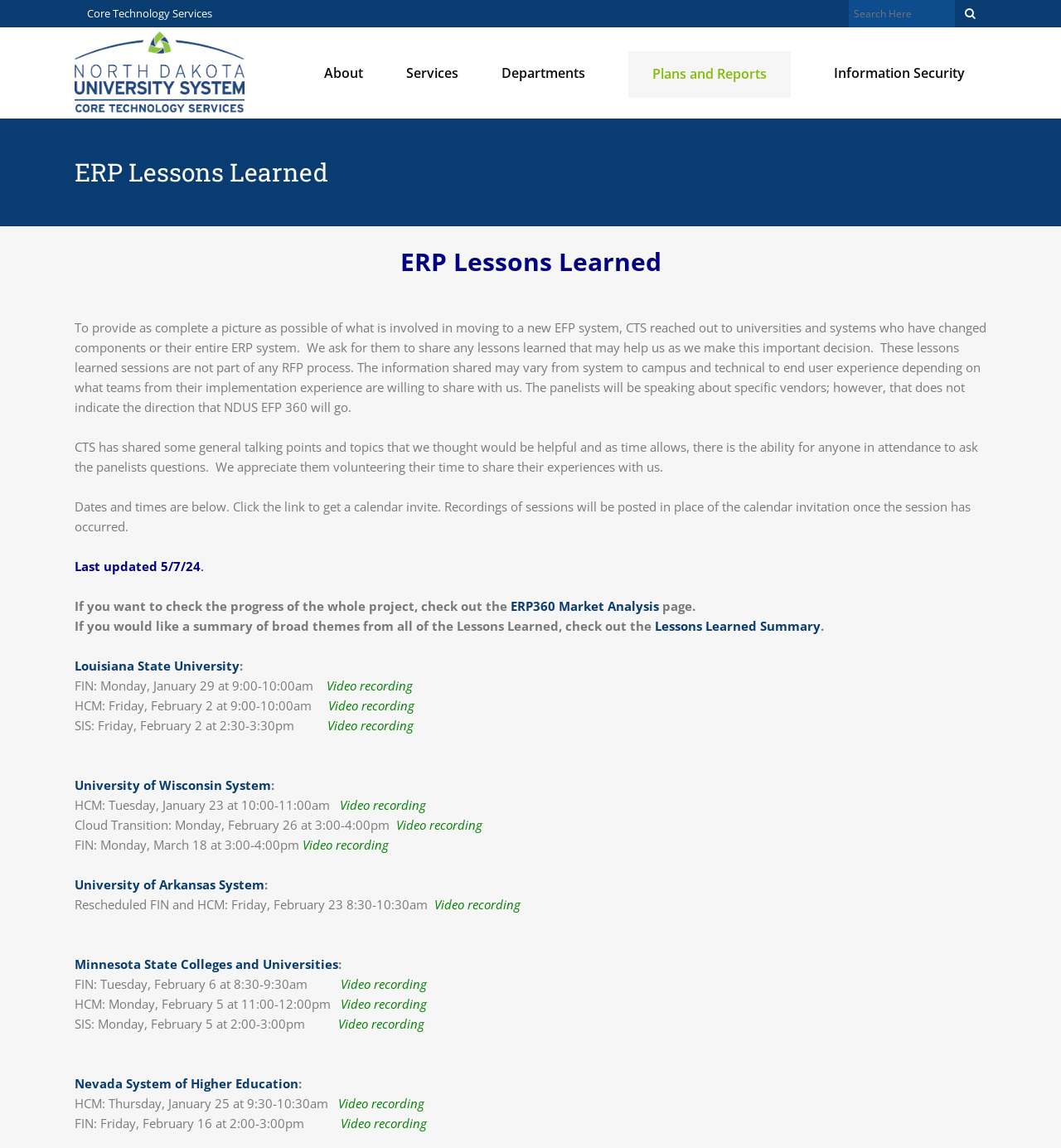Provide the bounding box coordinates of the UI element that matches the description: "Nevada System of Higher Education".

[0.07, 0.936, 0.281, 0.951]